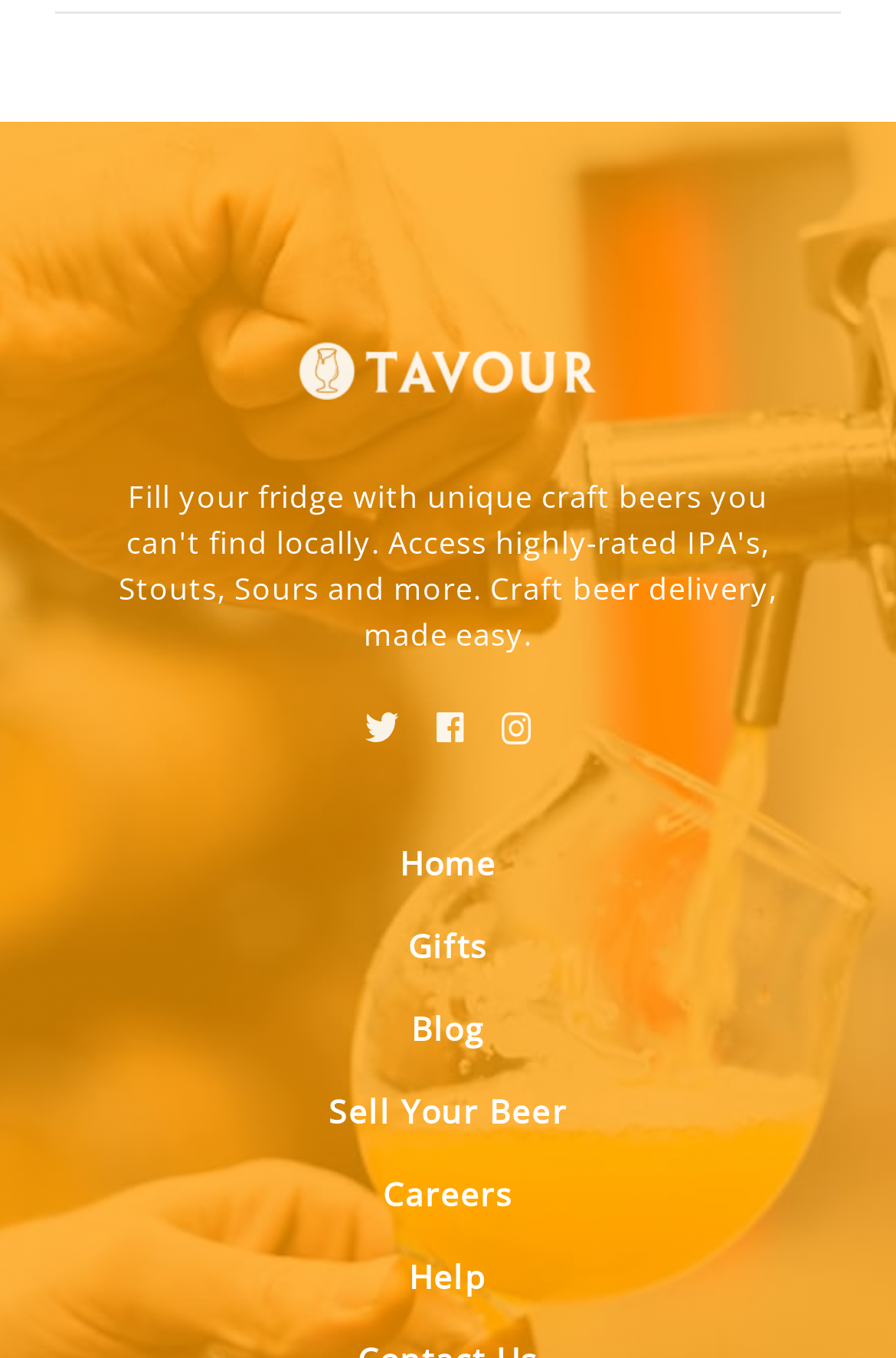Using the information in the image, give a detailed answer to the following question: How many social media links are there?

There are three social media links: Twitter, Facebook, and Instagram, which can be found at coordinates [0.386, 0.51, 0.465, 0.537], [0.465, 0.51, 0.537, 0.537], and [0.537, 0.51, 0.614, 0.537] respectively.